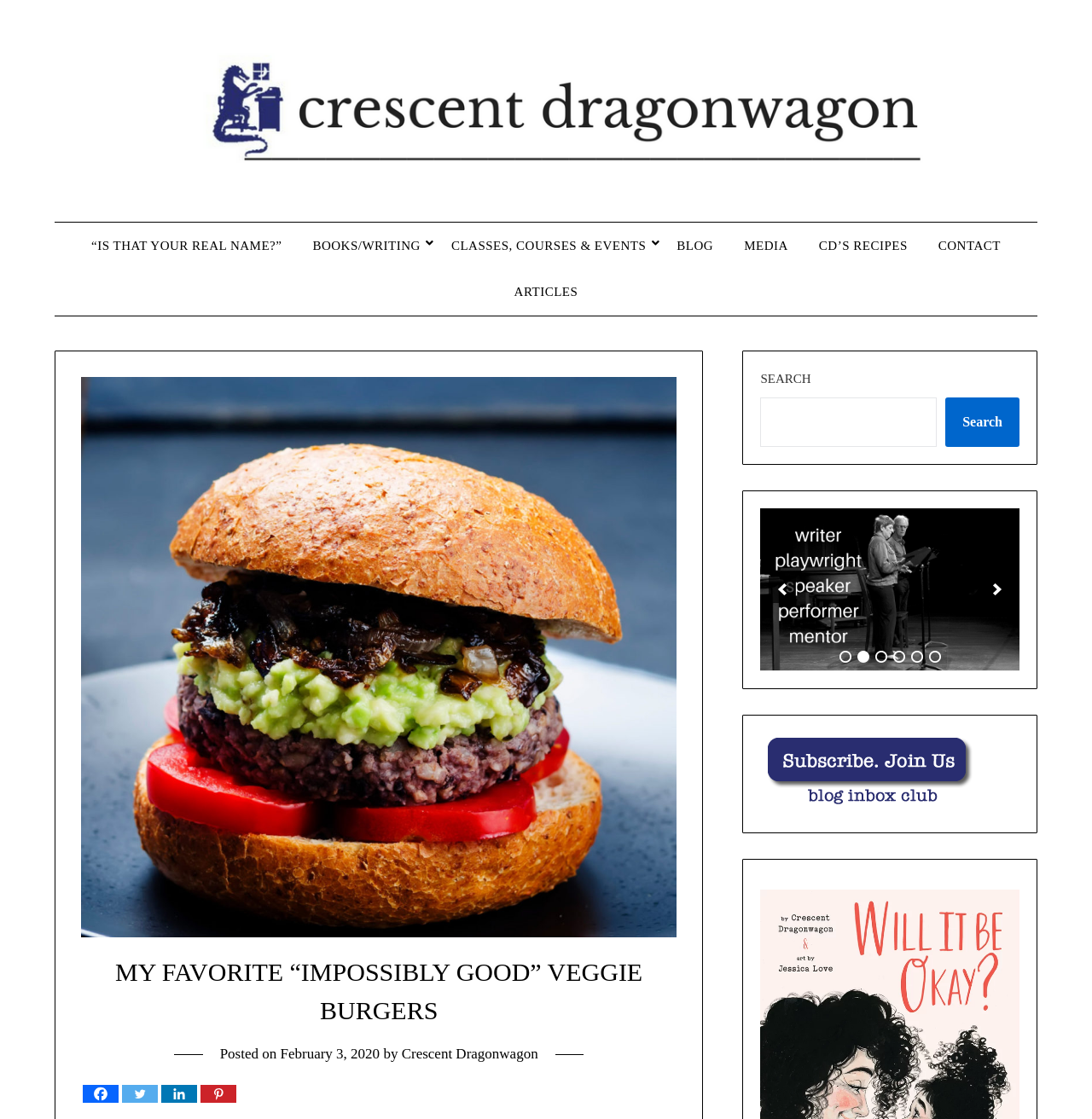Describe all visible elements and their arrangement on the webpage.

This webpage is a blog post titled "MY FAVORITE 'IMPOSSIBLY GOOD' VEGGIE BURGERS" by Crescent Dragonwagon. At the top left corner, there is a logo of Crescent Dragonwagon, which is also a link. Below the logo, there are several links to different sections of the website, including "BOOKS/WRITING", "CLASSES, COURSES & EVENTS", "BLOG", "MEDIA", "CD'S RECIPES", and "CONTACT".

The main content of the blog post is located in the middle of the page. It starts with a heading that matches the title of the webpage. Below the heading, there is a line of text that indicates the post was published on February 3, 2020, by Crescent Dragonwagon.

On the right side of the page, there is a search bar with a button labeled "Search". Above the search bar, there are links to the author's social media profiles, including Facebook, Twitter, Linkedin, and Pinterest.

Further down the page, there is a section with pagination links, allowing users to navigate to previous or next pages. There are also several numbered links, likely indicating the number of comments on the post.

At the bottom of the page, there is an image, which may be related to the blog post's content.